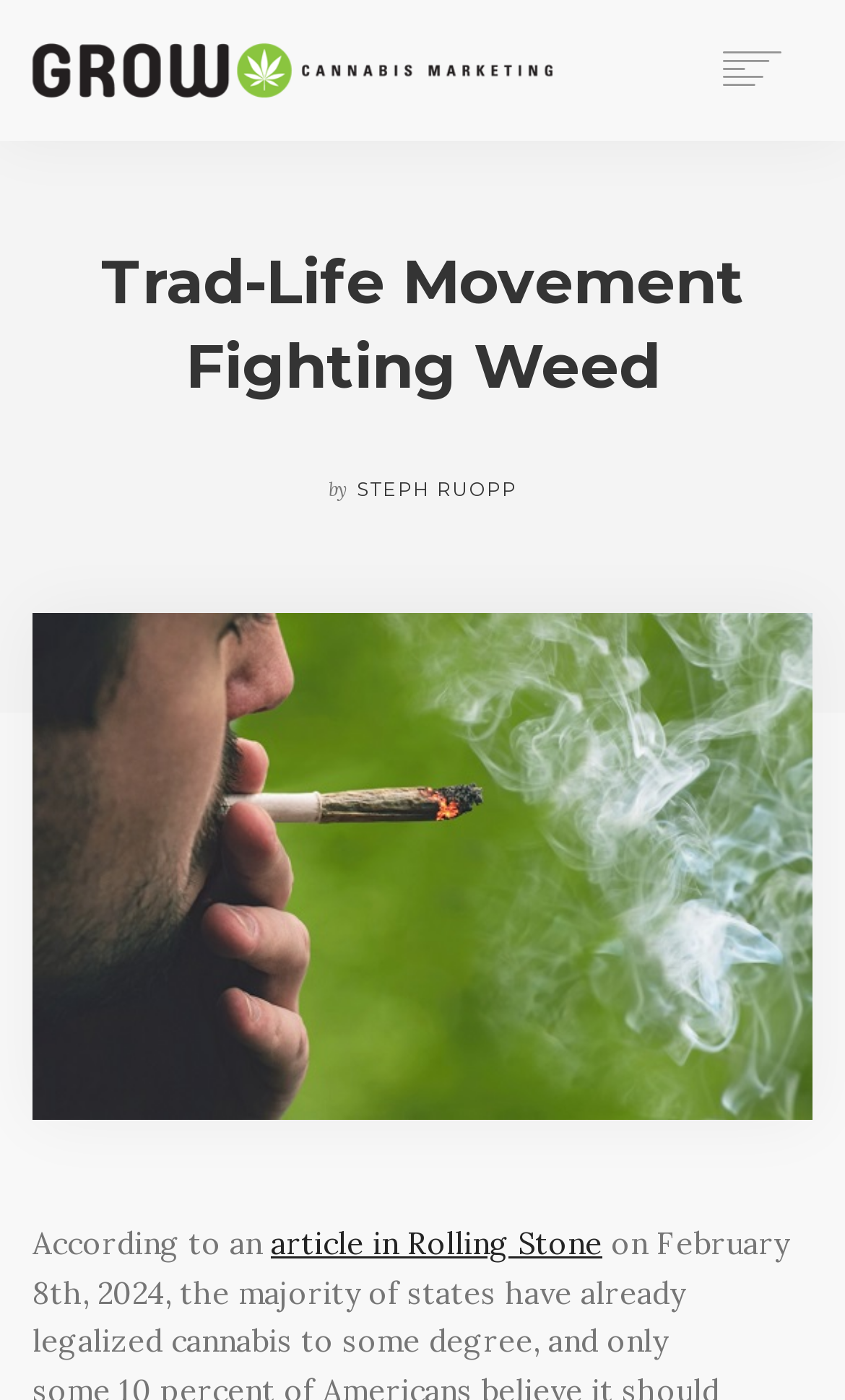Please locate the bounding box coordinates for the element that should be clicked to achieve the following instruction: "click the logo". Ensure the coordinates are given as four float numbers between 0 and 1, i.e., [left, top, right, bottom].

[0.038, 0.0, 0.712, 0.101]